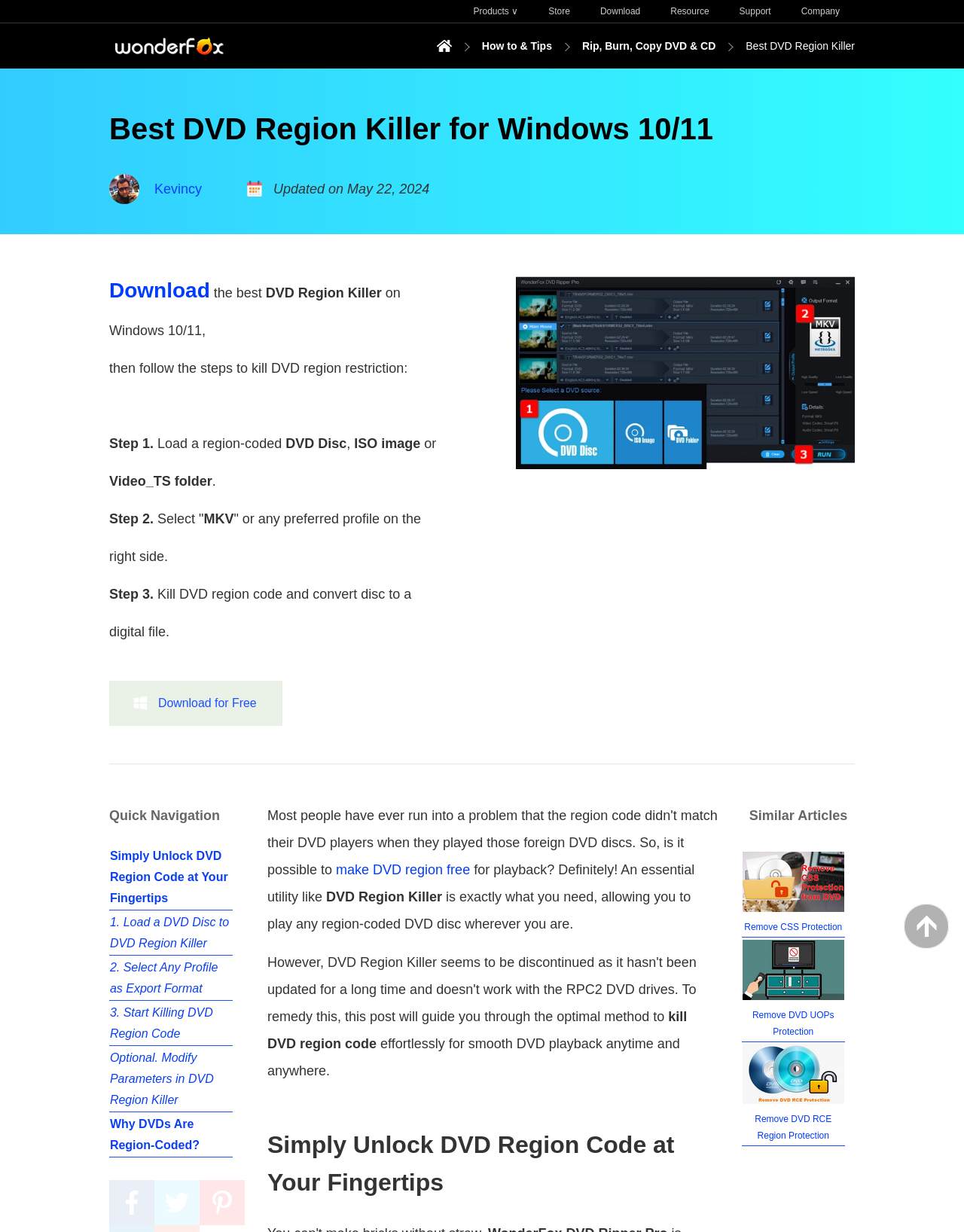Please specify the bounding box coordinates of the clickable region to carry out the following instruction: "Read the article 'Simply Unlock DVD Region Code at Your Fingertips'". The coordinates should be four float numbers between 0 and 1, in the format [left, top, right, bottom].

[0.113, 0.685, 0.254, 0.756]